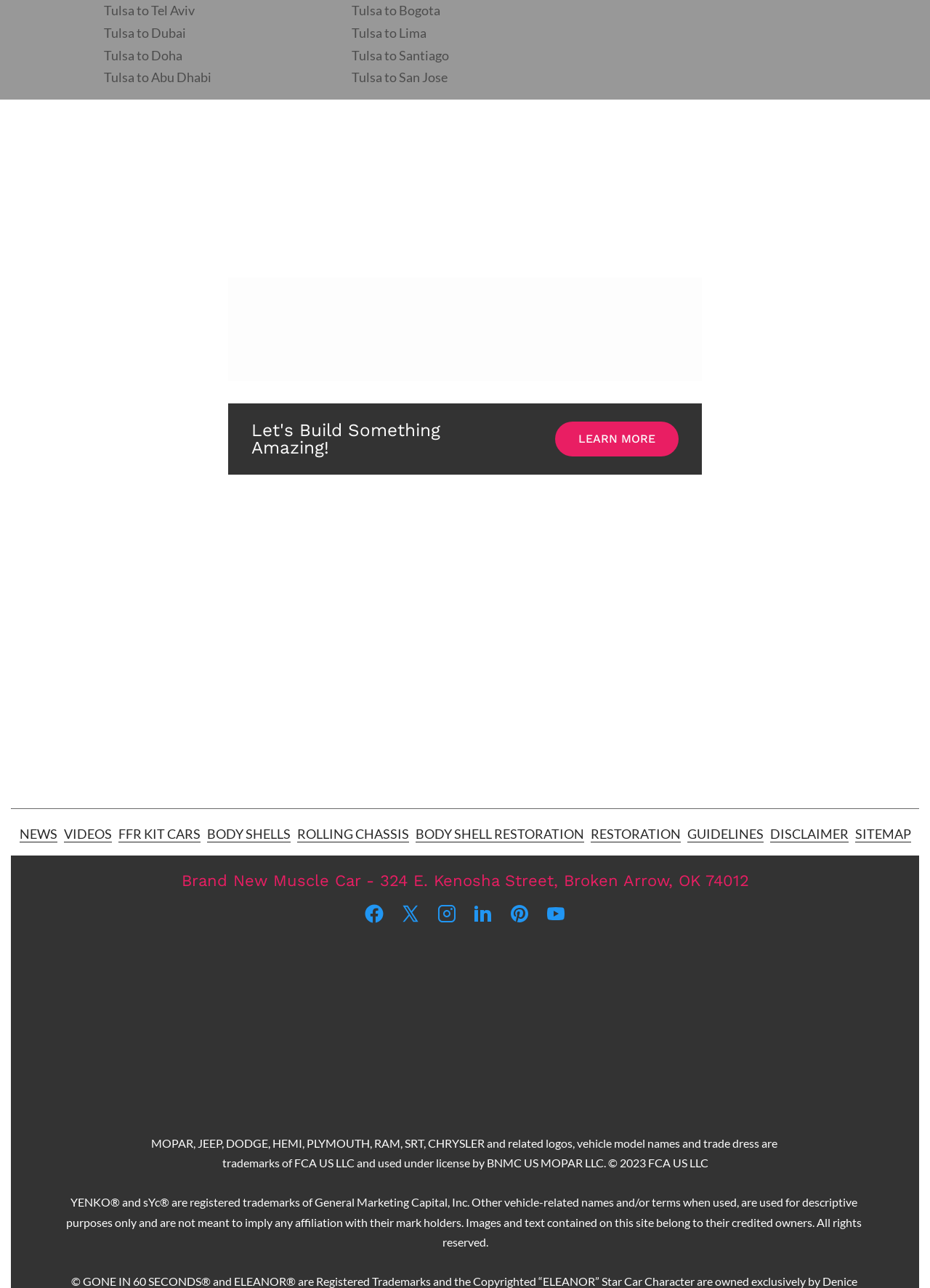Given the webpage screenshot and the description, determine the bounding box coordinates (top-left x, top-left y, bottom-right x, bottom-right y) that define the location of the UI element matching this description: +91-843 843 7313

None